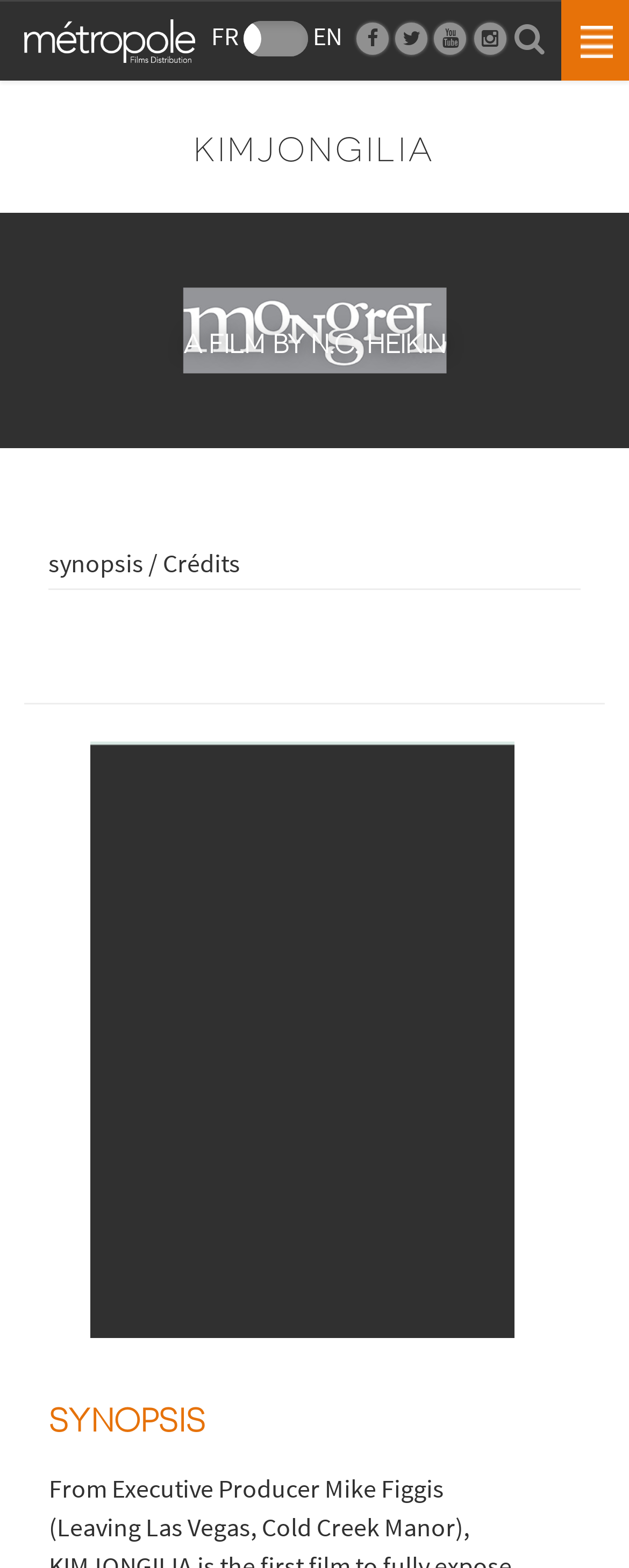Create a detailed summary of all the visual and textual information on the webpage.

The webpage is about Métropole Films, a film company that aims to offer the best of international and national cinema to Quebec cinephiles. 

At the top of the page, there is a header section with several links and language options, including French and English. The language options are positioned side by side, with the French option on the left and the English option on the right. There are also several social media links, represented by icons, situated next to the language options.

Below the header section, there is a larger header with the title "KIMJONGILIA" in bold font, spanning the entire width of the page. 

Underneath the title, there is a large image of the film "Kimjongilia", taking up most of the page's width. 

Further down, there is a heading that reads "A FILM BY N.C. HEIKIN", followed by a link to the film's synopsis and credits. 

A horizontal separator line divides the page, separating the top section from the bottom section. 

In the bottom section, there is a link to the film "Kimjongilia" with a smaller image of the film next to it. 

Finally, there is a heading that reads "SYNOPSIS" at the very bottom of the page.